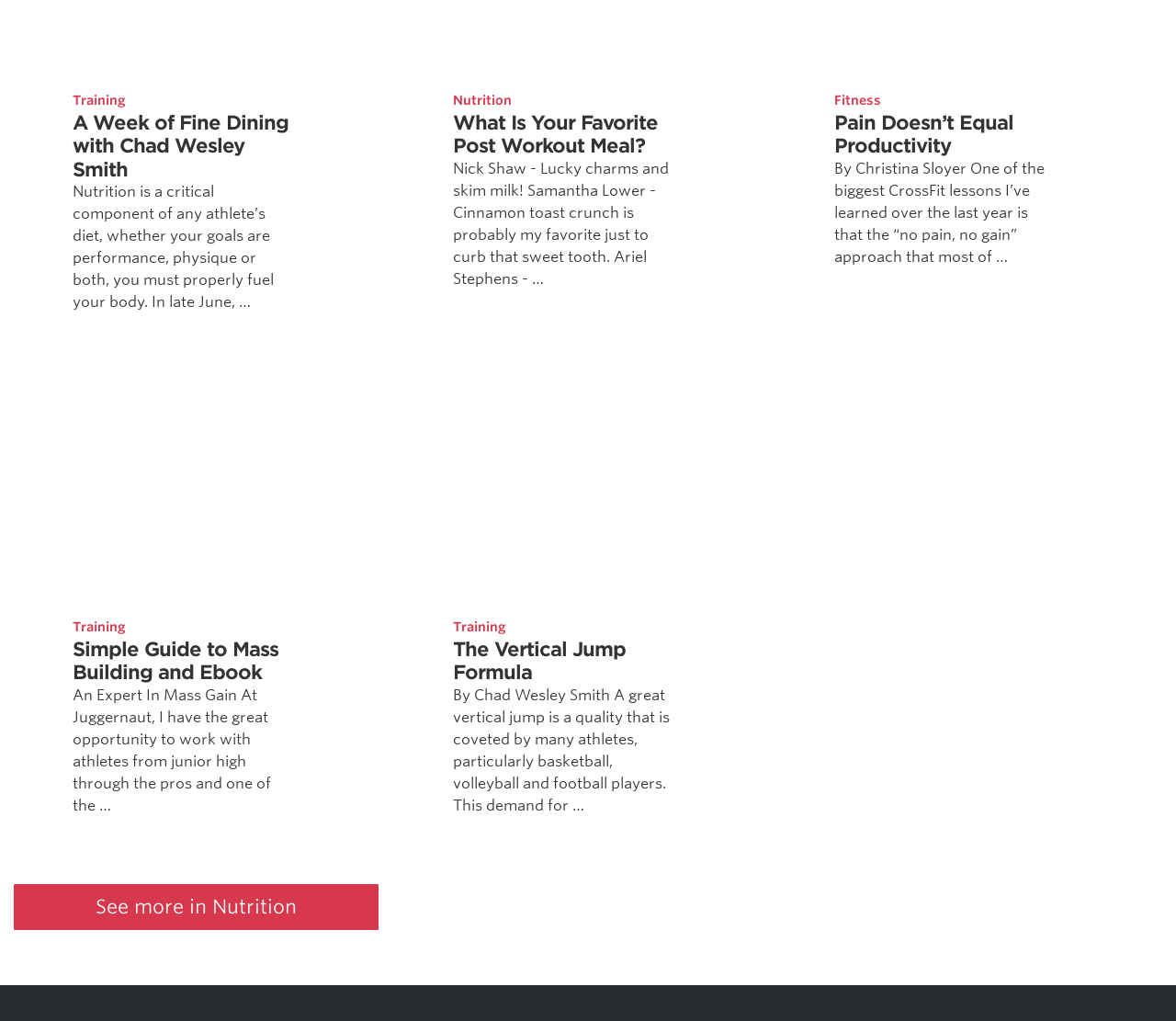What is the name of the ebook mentioned on the webpage? Based on the screenshot, please respond with a single word or phrase.

Simple Guide to Mass Building and Ebook